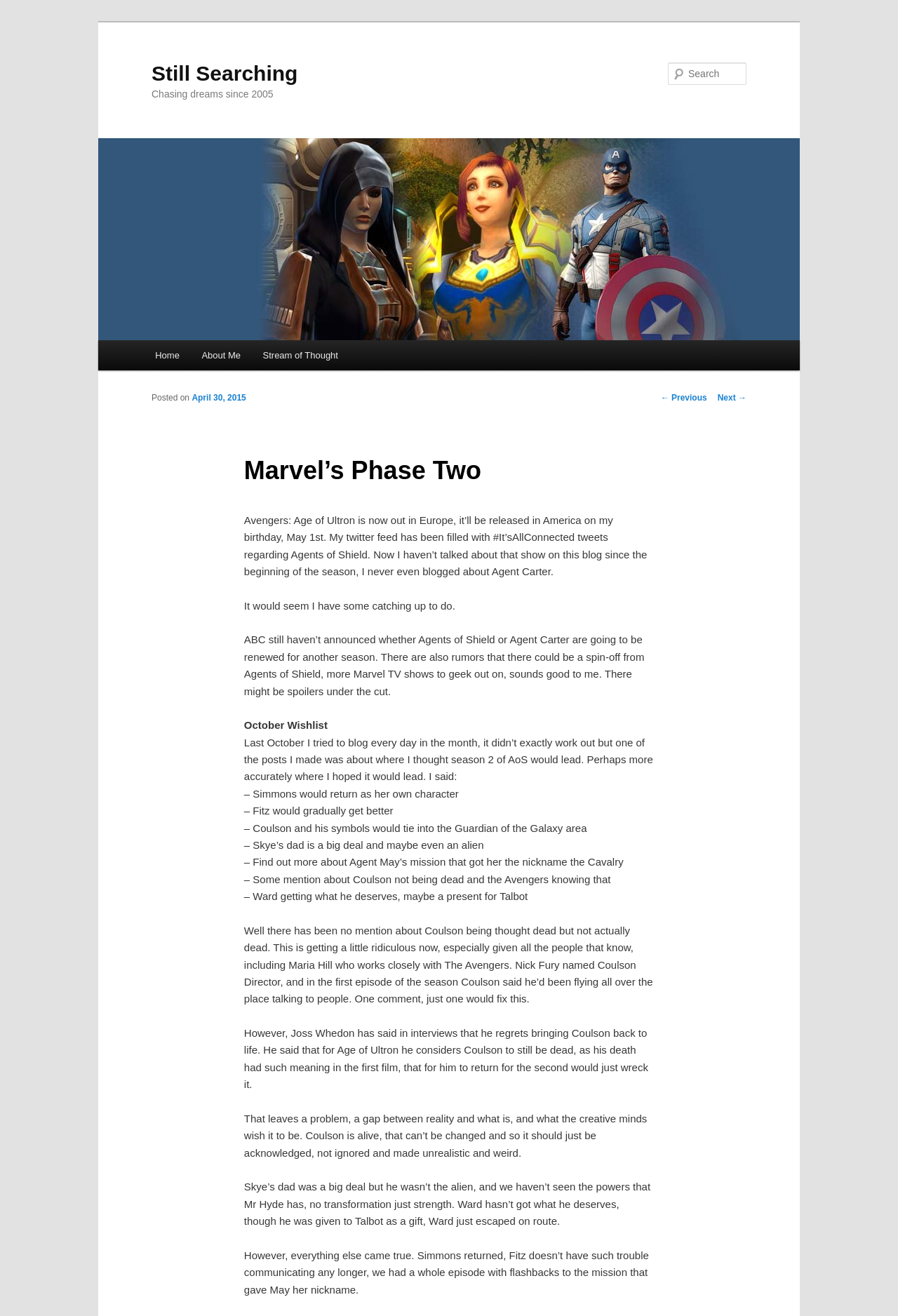Please determine the bounding box coordinates of the section I need to click to accomplish this instruction: "Read the previous post".

[0.736, 0.298, 0.787, 0.306]